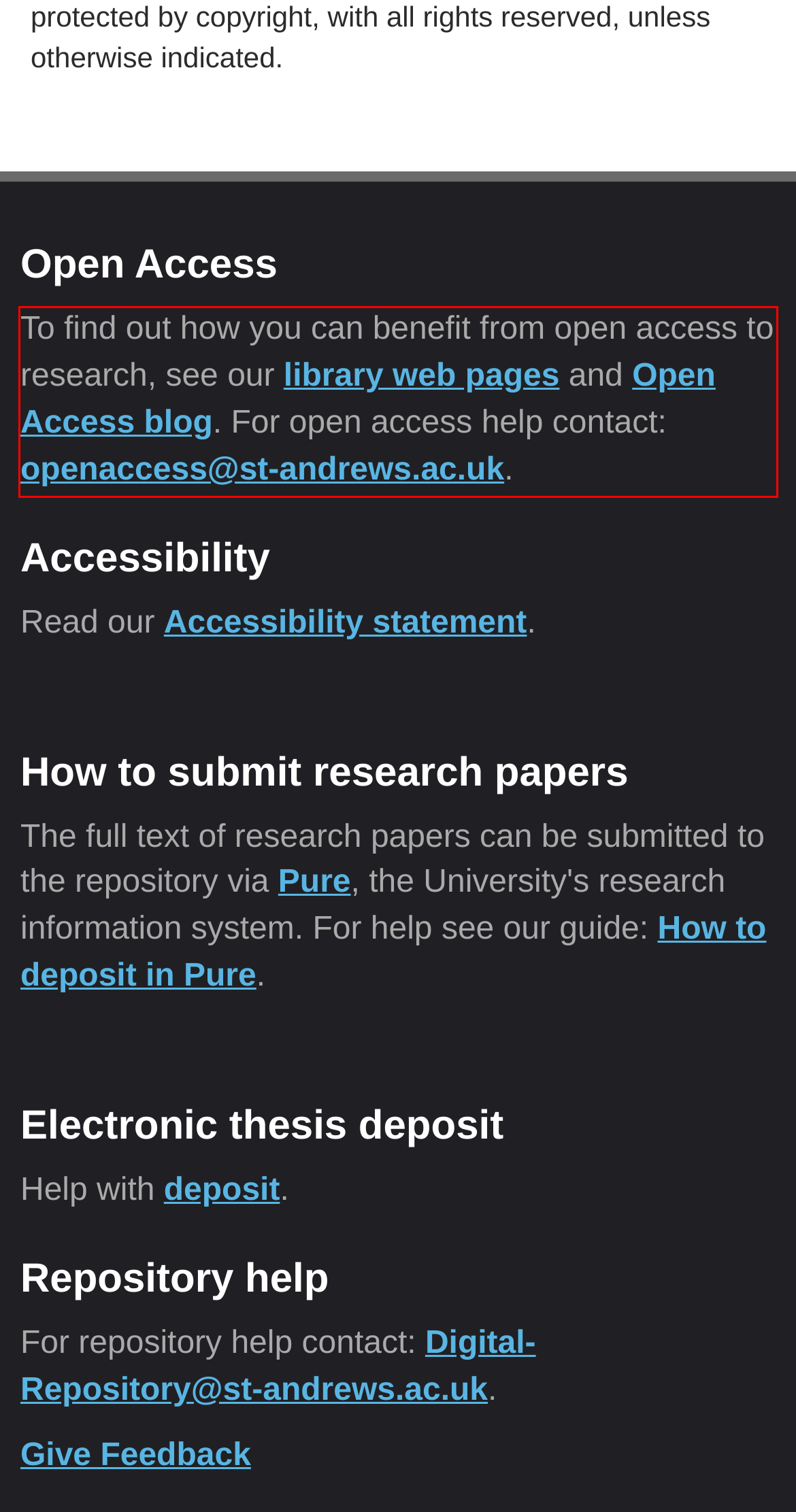Inspect the webpage screenshot that has a red bounding box and use OCR technology to read and display the text inside the red bounding box.

To find out how you can benefit from open access to research, see our library web pages and Open Access blog. For open access help contact: openaccess@st-andrews.ac.uk.